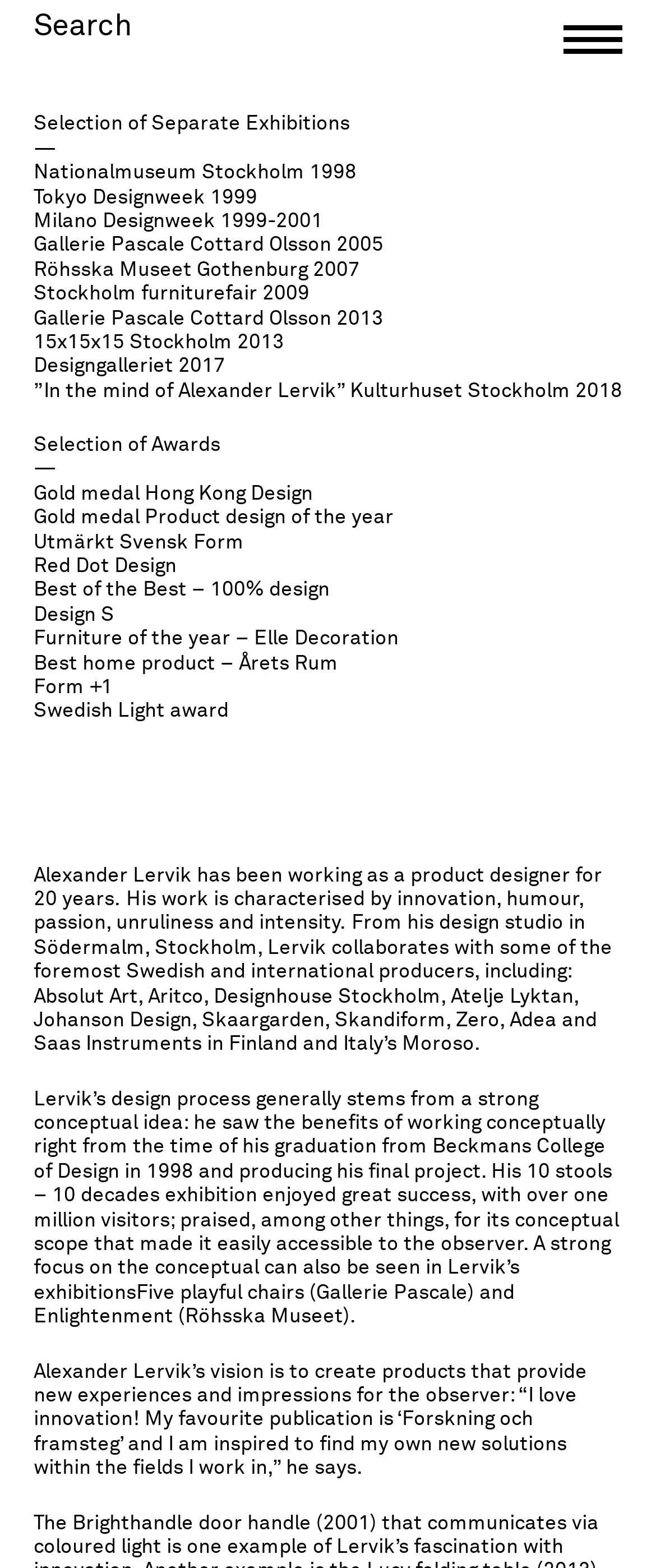What is the name of the college Alexander Lervik graduated from?
By examining the image, provide a one-word or phrase answer.

Beckmans College of Design